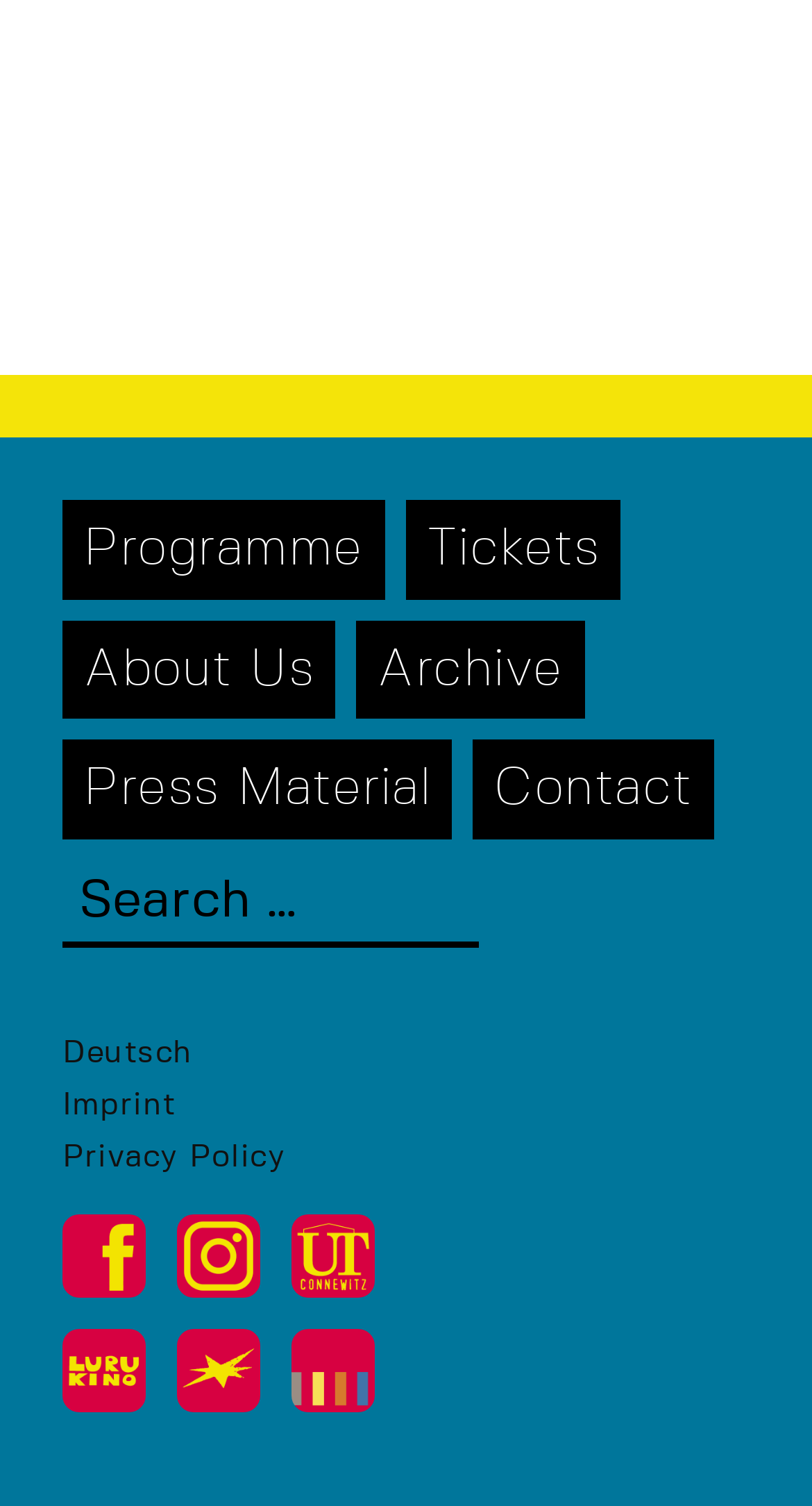Given the description of a UI element: "Archive", identify the bounding box coordinates of the matching element in the webpage screenshot.

[0.438, 0.412, 0.719, 0.478]